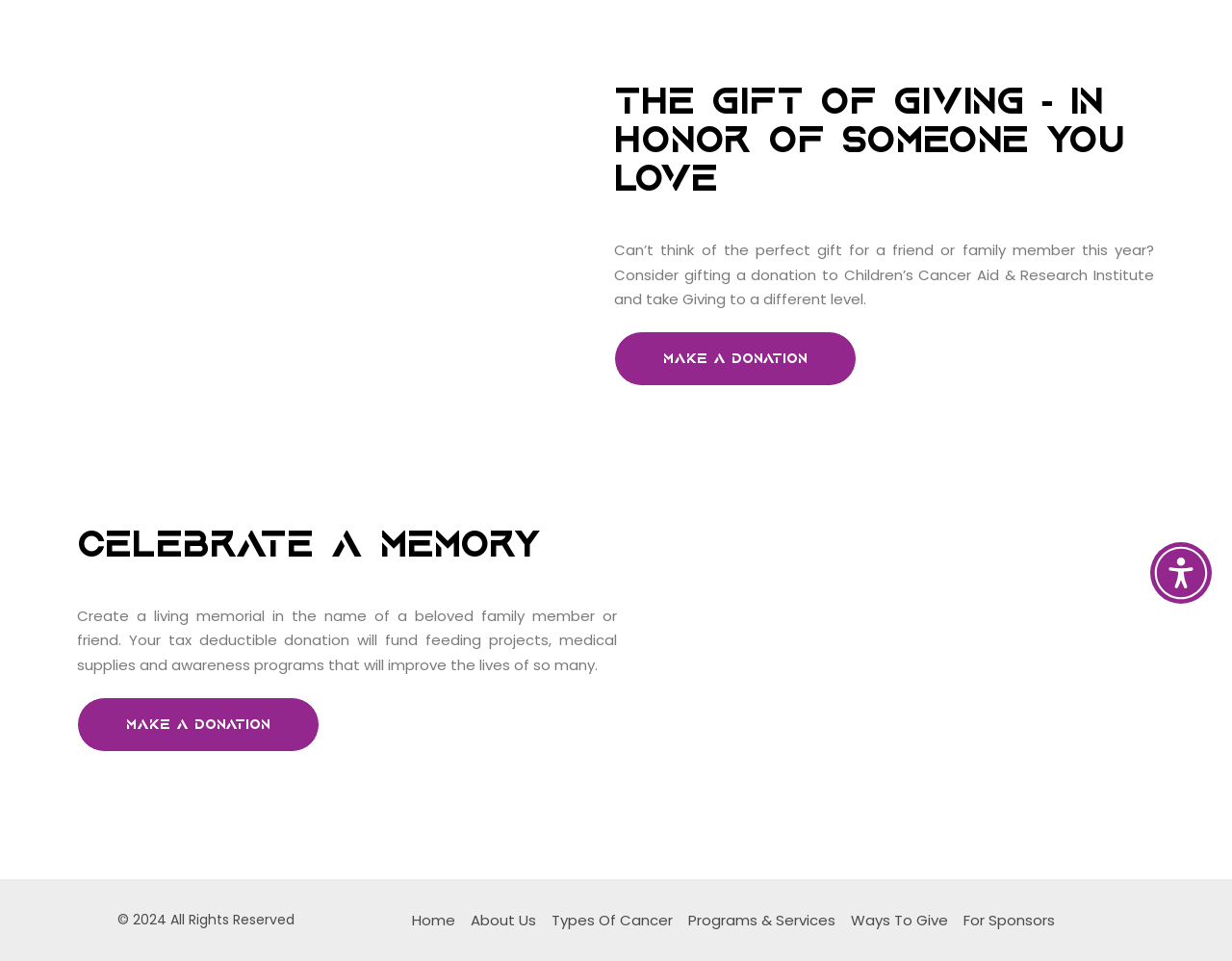Given the element description aria-label="Accessibility Menu" title="Accessibility Menu", specify the bounding box coordinates of the corresponding UI element in the format (top-left x, top-left y, bottom-right x, bottom-right y). All values must be between 0 and 1.

[0.934, 0.564, 0.984, 0.628]